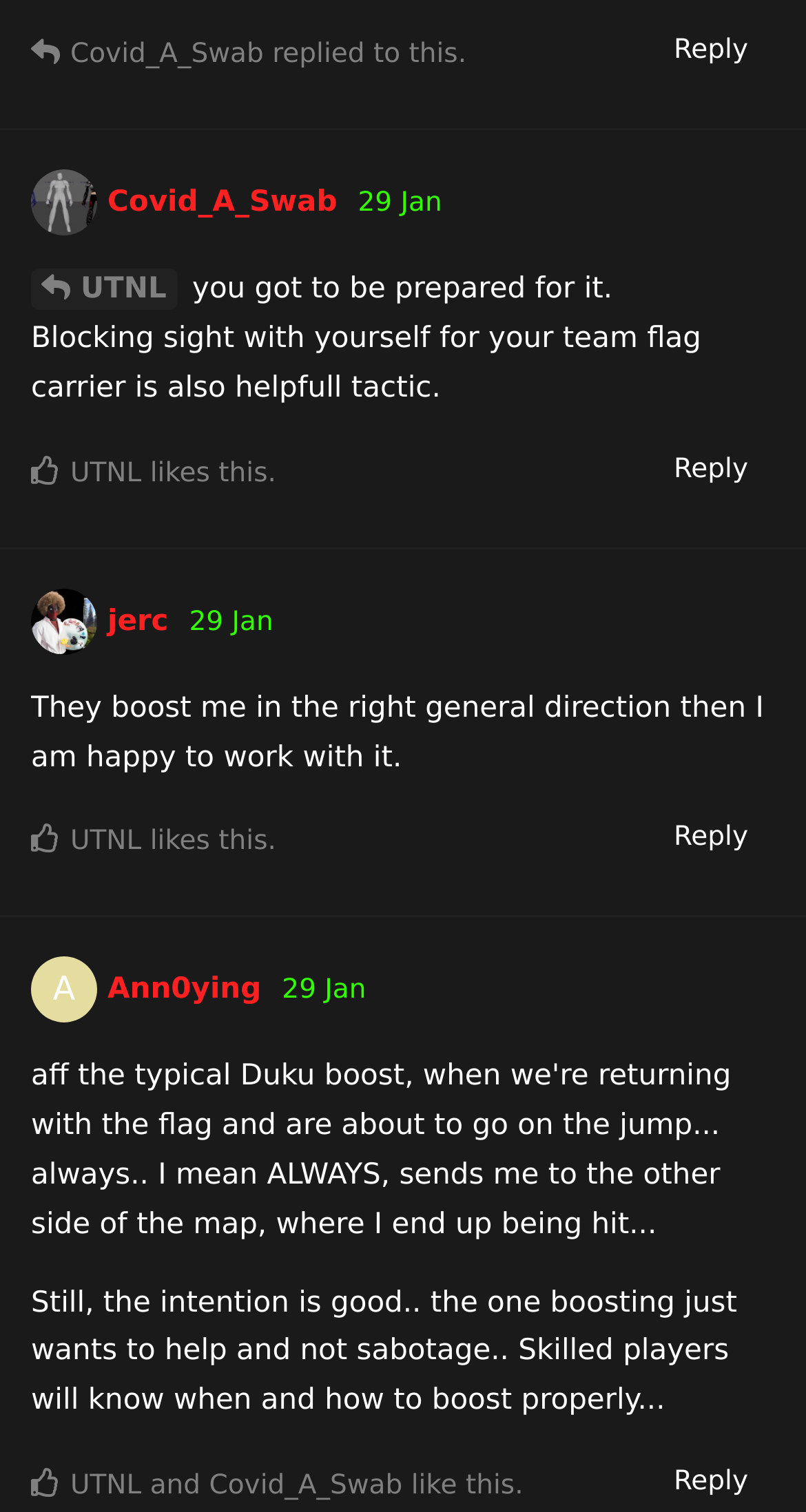Find the bounding box coordinates of the clickable area that will achieve the following instruction: "Click the link 'UTNL'".

[0.038, 0.178, 0.219, 0.205]